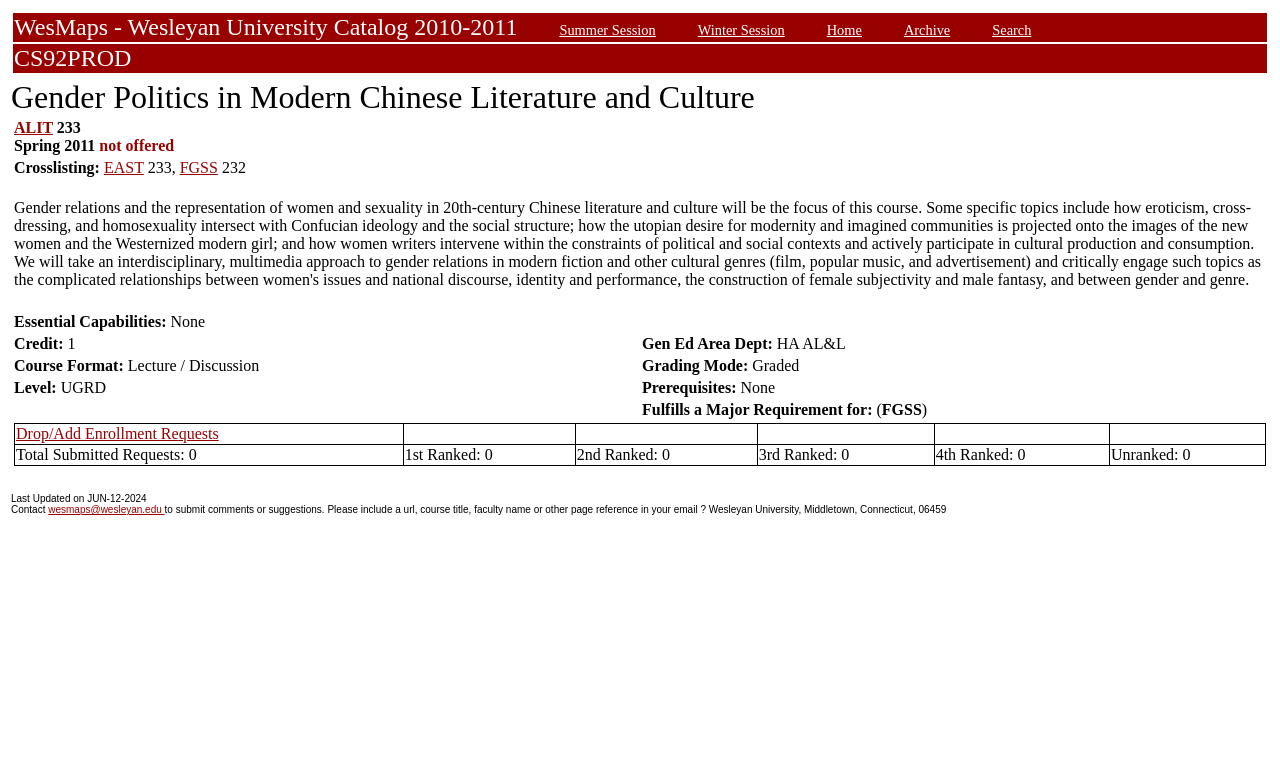Can you show the bounding box coordinates of the region to click on to complete the task described in the instruction: "Click on Summer Session"?

[0.437, 0.029, 0.512, 0.05]